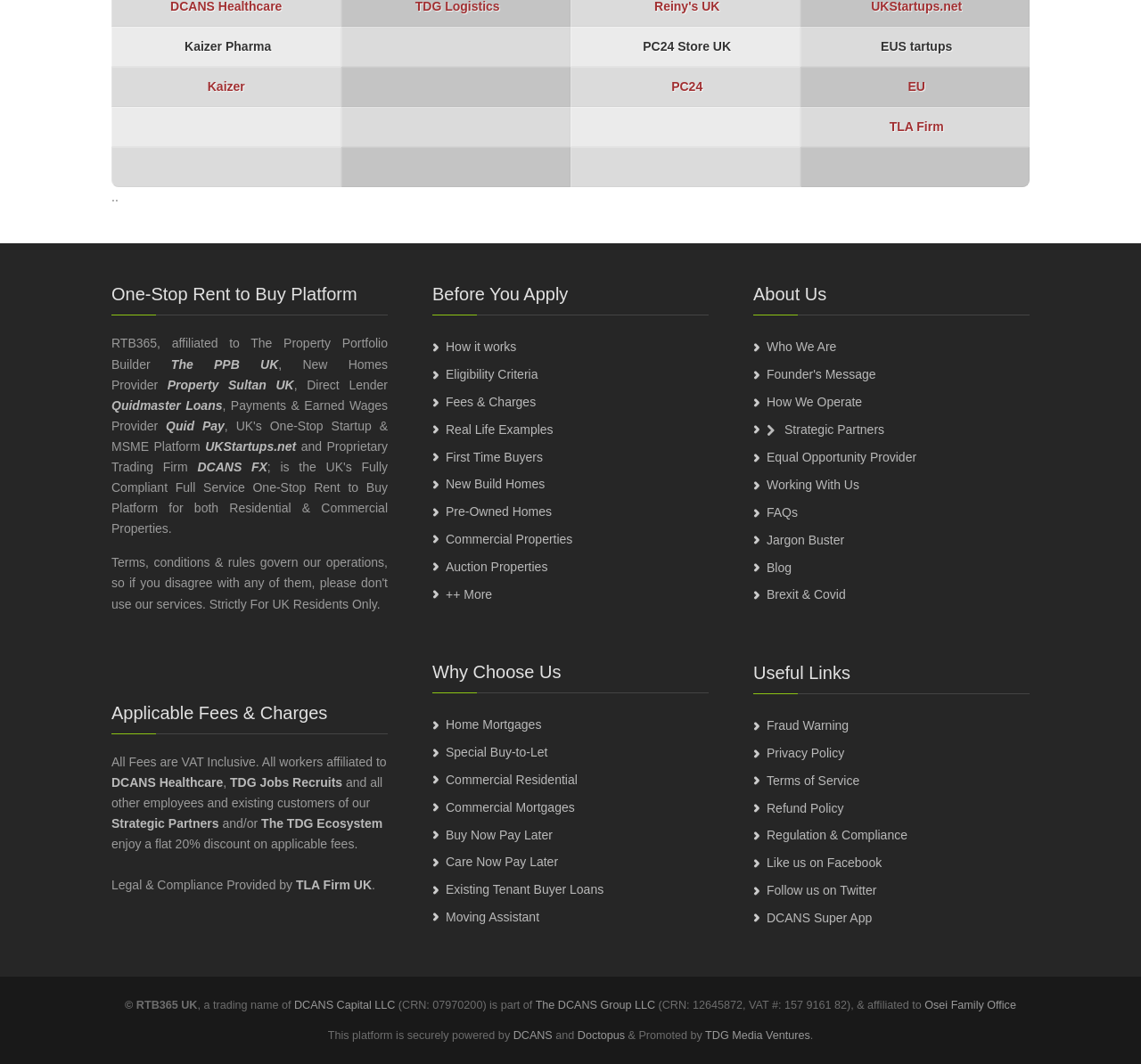Answer the question using only one word or a concise phrase: What is the name of the trading name of RTB365 UK?

The Property Portfolio Builder